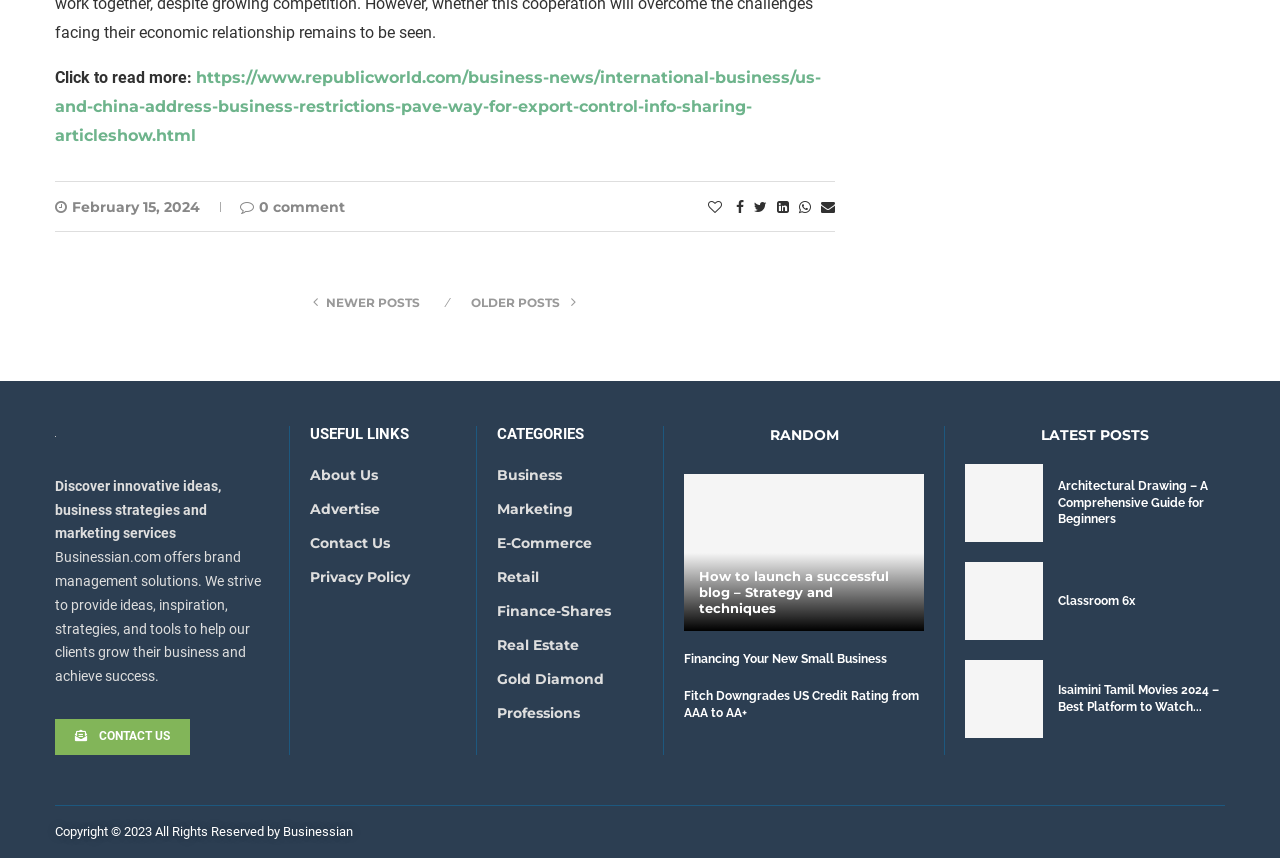Bounding box coordinates are to be given in the format (top-left x, top-left y, bottom-right x, bottom-right y). All values must be floating point numbers between 0 and 1. Provide the bounding box coordinate for the UI element described as: Financing Your New Small Business

[0.535, 0.76, 0.693, 0.777]